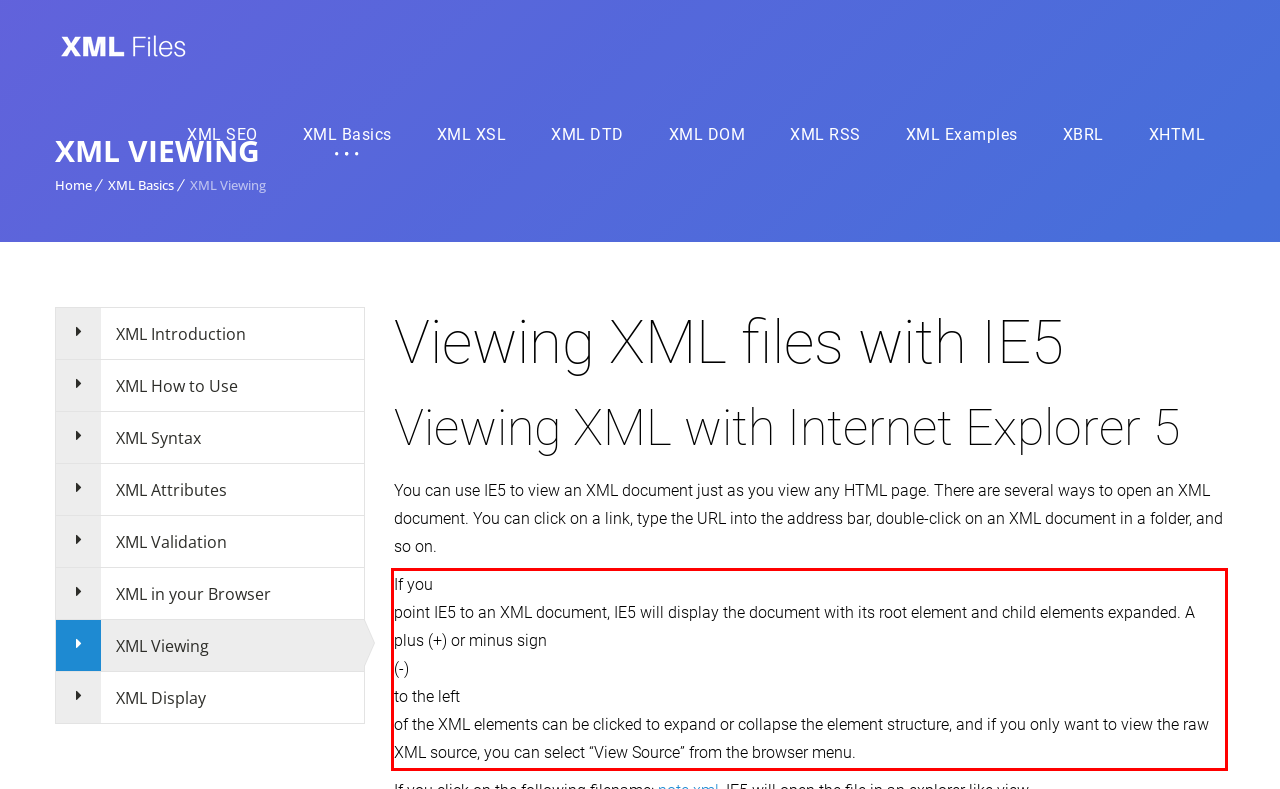You are provided with a screenshot of a webpage featuring a red rectangle bounding box. Extract the text content within this red bounding box using OCR.

If you point IE5 to an XML document, IE5 will display the document with its root element and child elements expanded. A plus (+) or minus sign (-) to the left of the XML elements can be clicked to expand or collapse the element structure, and if you only want to view the raw XML source, you can select “View Source” from the browser menu.